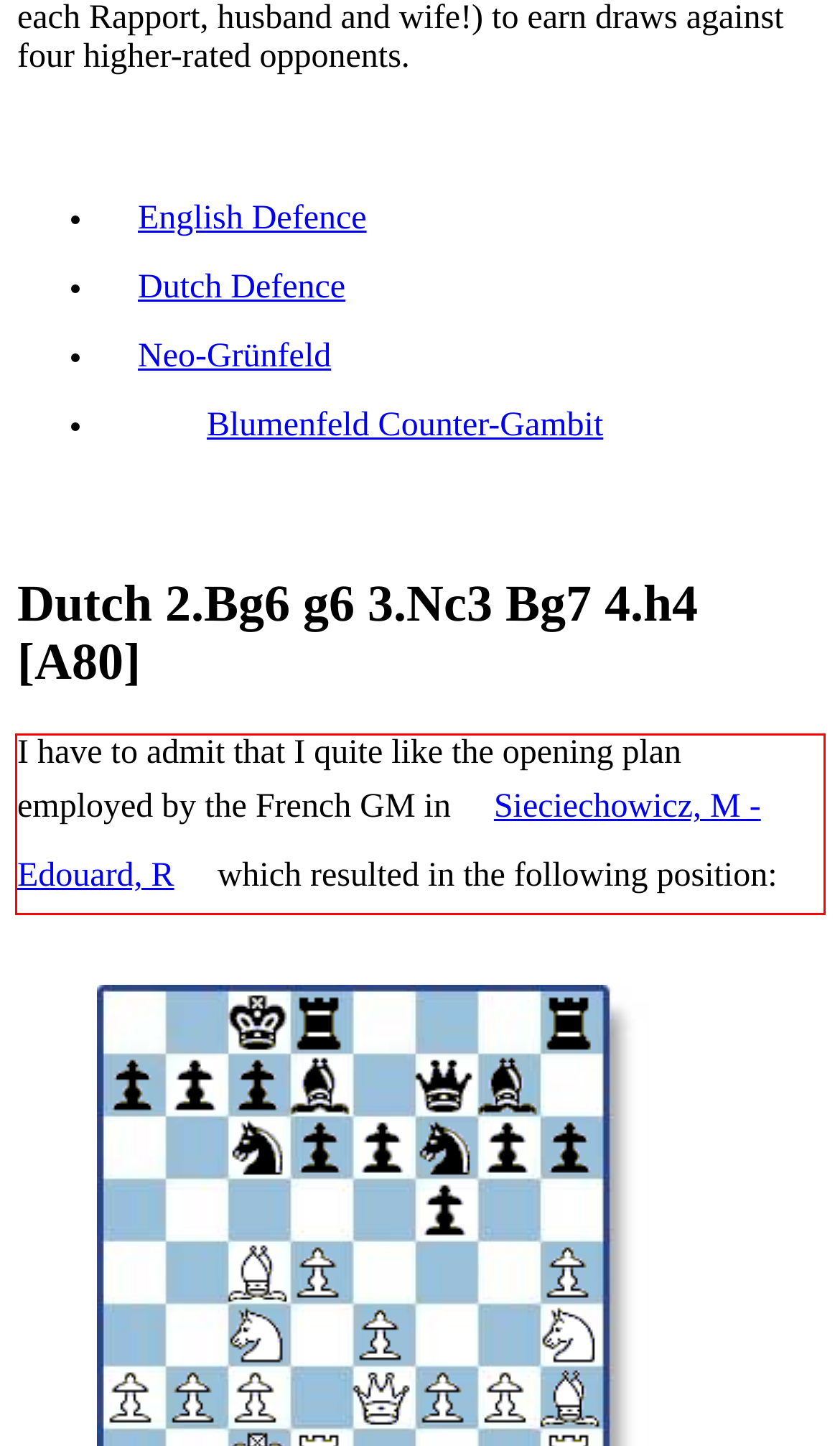View the screenshot of the webpage and identify the UI element surrounded by a red bounding box. Extract the text contained within this red bounding box.

I have to admit that I quite like the opening plan employed by the French GM in Sieciechowicz, M - Edouard, R which resulted in the following position: